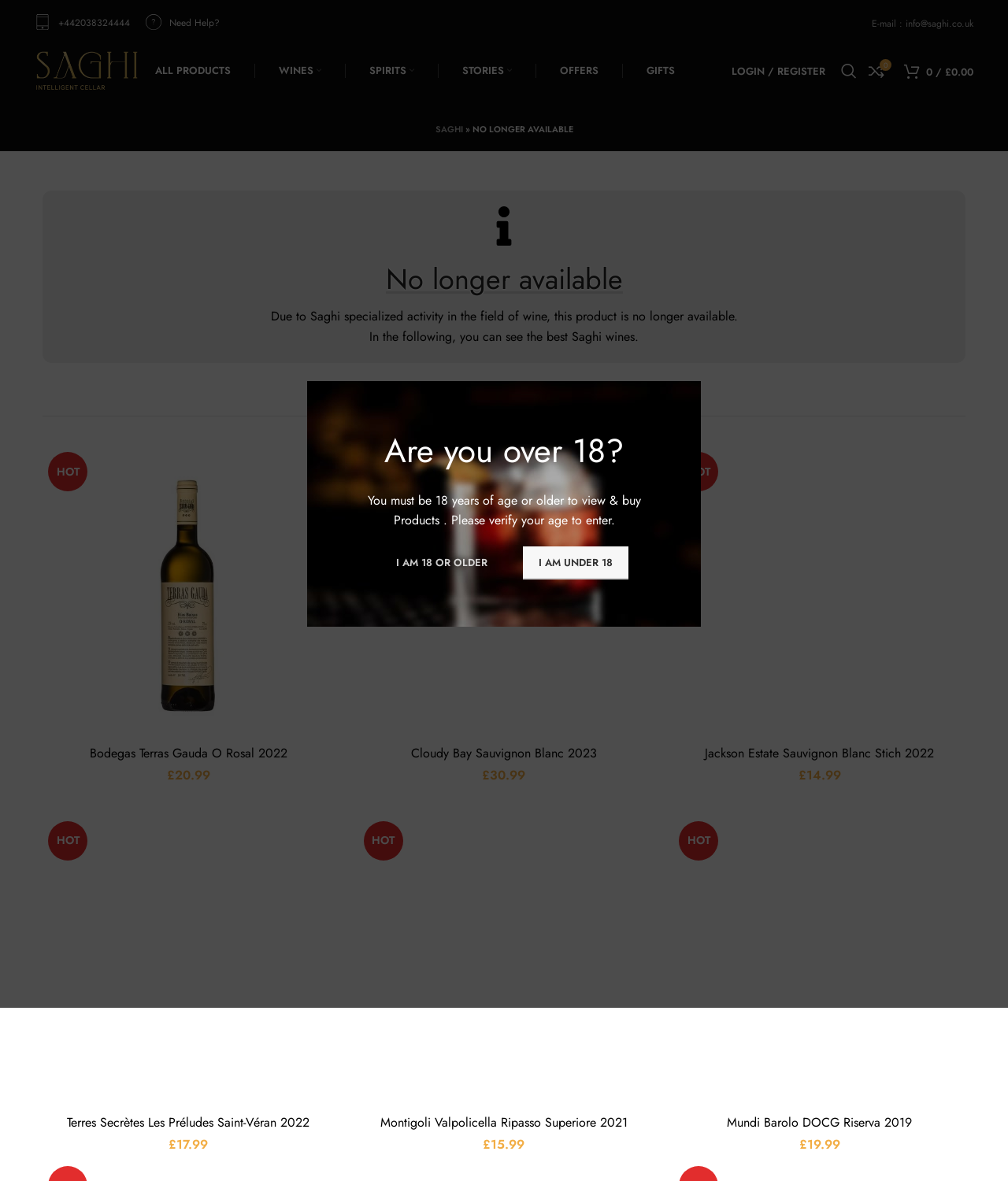Respond with a single word or short phrase to the following question: 
What is the age requirement to view and buy products?

18 years old